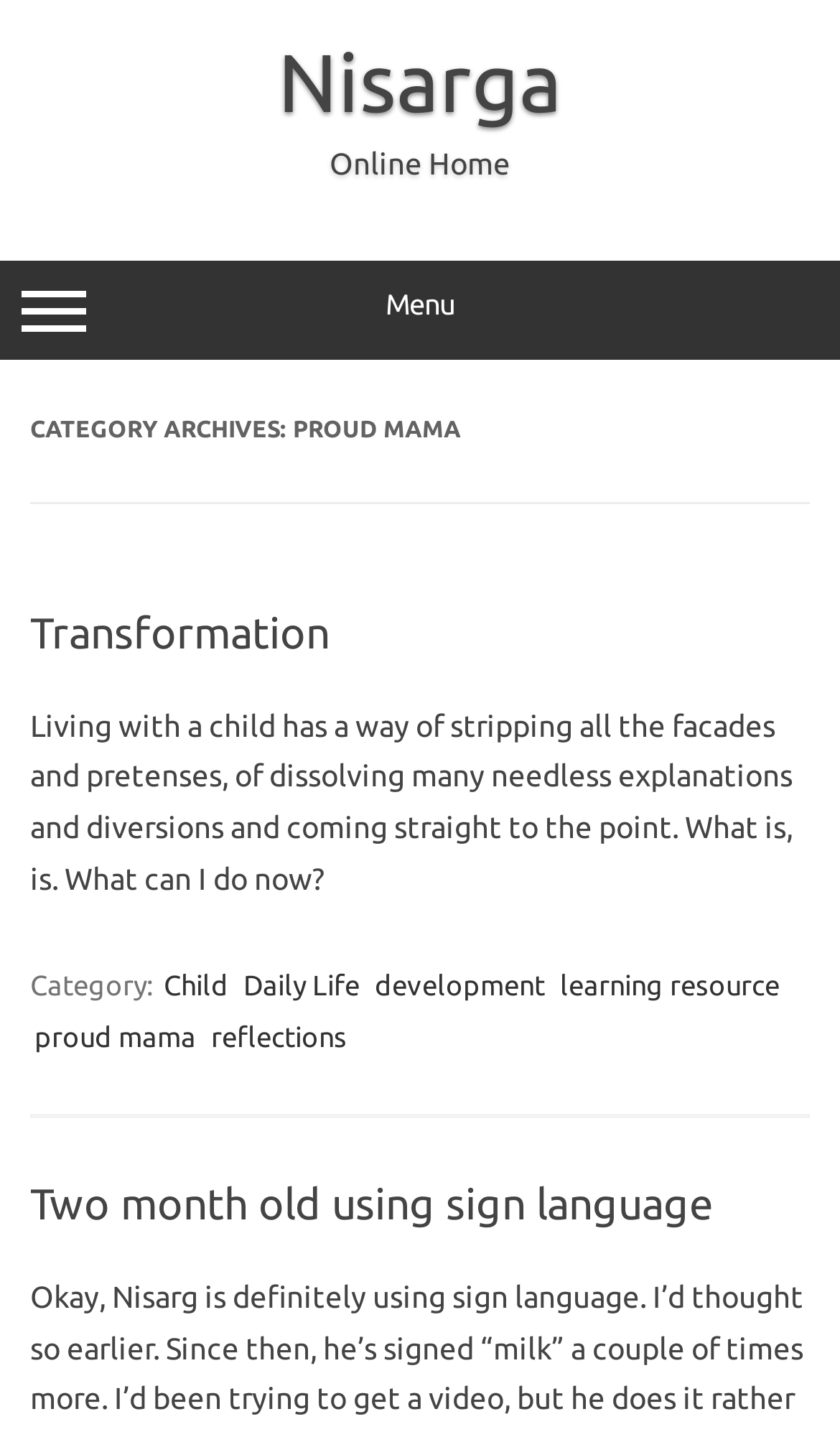Offer a meticulous caption that includes all visible features of the webpage.

The webpage is titled "proud mama – Nisarga" and has a prominent link to "Nisarga" at the top center of the page. Below this, there is a static text "Online Home" positioned at the top middle section of the page. 

To the left of the "Online Home" text, there is a "Menu" button that, when expanded, controls the "menu-top" section. This section contains a header with the title "CATEGORY ARCHIVES: PROUD MAMA" at the top left corner of the page.

Below the "Menu" button, there is an article section that occupies most of the page. This section is divided into several parts. At the top, there is a heading "Transformation" followed by a link to "Transformation". Below this, there is a block of text that discusses the experience of living with a child.

Further down, there is a footer section that contains several links to categories, including "Child", "Daily Life", "development", "learning resource", "proud mama", and "reflections". These links are positioned at the bottom left section of the page.

Finally, there is another heading "Two month old using sign language" at the bottom of the page, accompanied by a link to the same title. This section is positioned at the bottom center of the page.